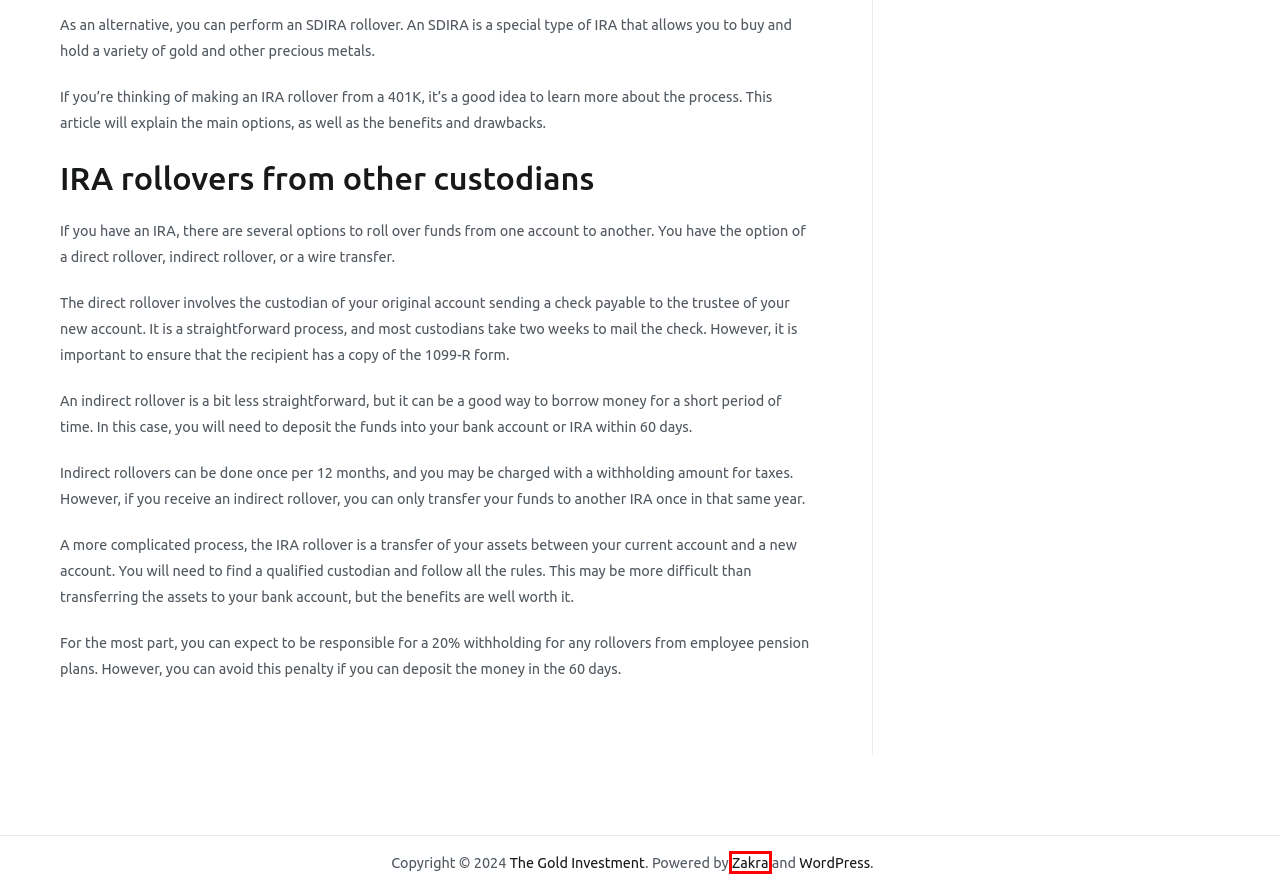Look at the given screenshot of a webpage with a red rectangle bounding box around a UI element. Pick the description that best matches the new webpage after clicking the element highlighted. The descriptions are:
A. Hello world! – The Gold Investment
B. The Gold Investment – Gold Investing in 2023
C. Birch Gold Group Review – The Gold Investment
D. ZAKRA Multipurpose WordPress Theme - Fast, Customizable & SEO-Friendly
E. American Hartford Gold Review – The Gold Investment
F. Blog Tool, Publishing Platform, and CMS – WordPress.org
G. Noble Gold Investments Review – The Gold Investment
H. Goldco Review – The Gold Investment

D